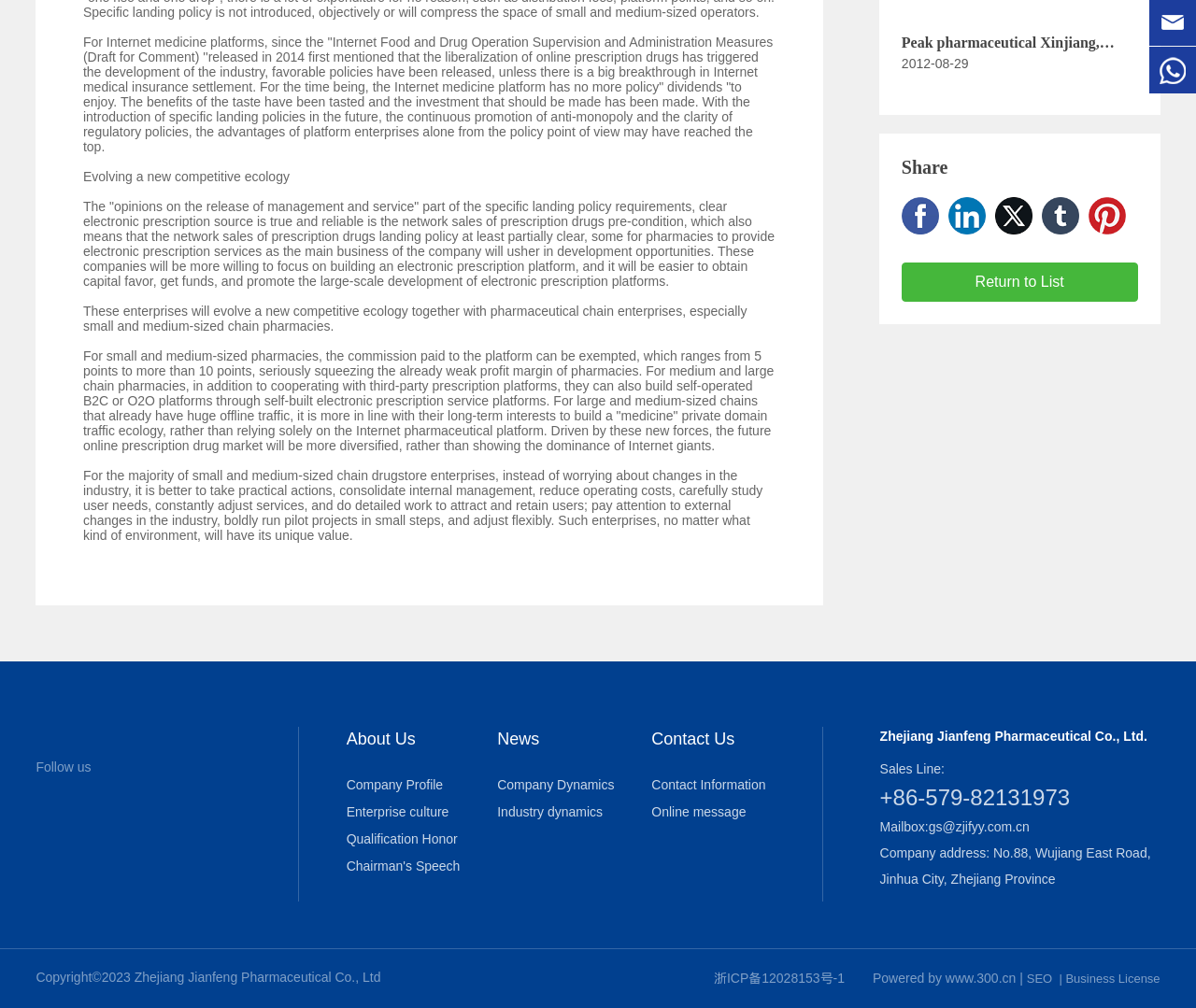Using the format (top-left x, top-left y, bottom-right x, bottom-right y), provide the bounding box coordinates for the described UI element. All values should be floating point numbers between 0 and 1: title="Pinterest"

[0.91, 0.195, 0.941, 0.232]